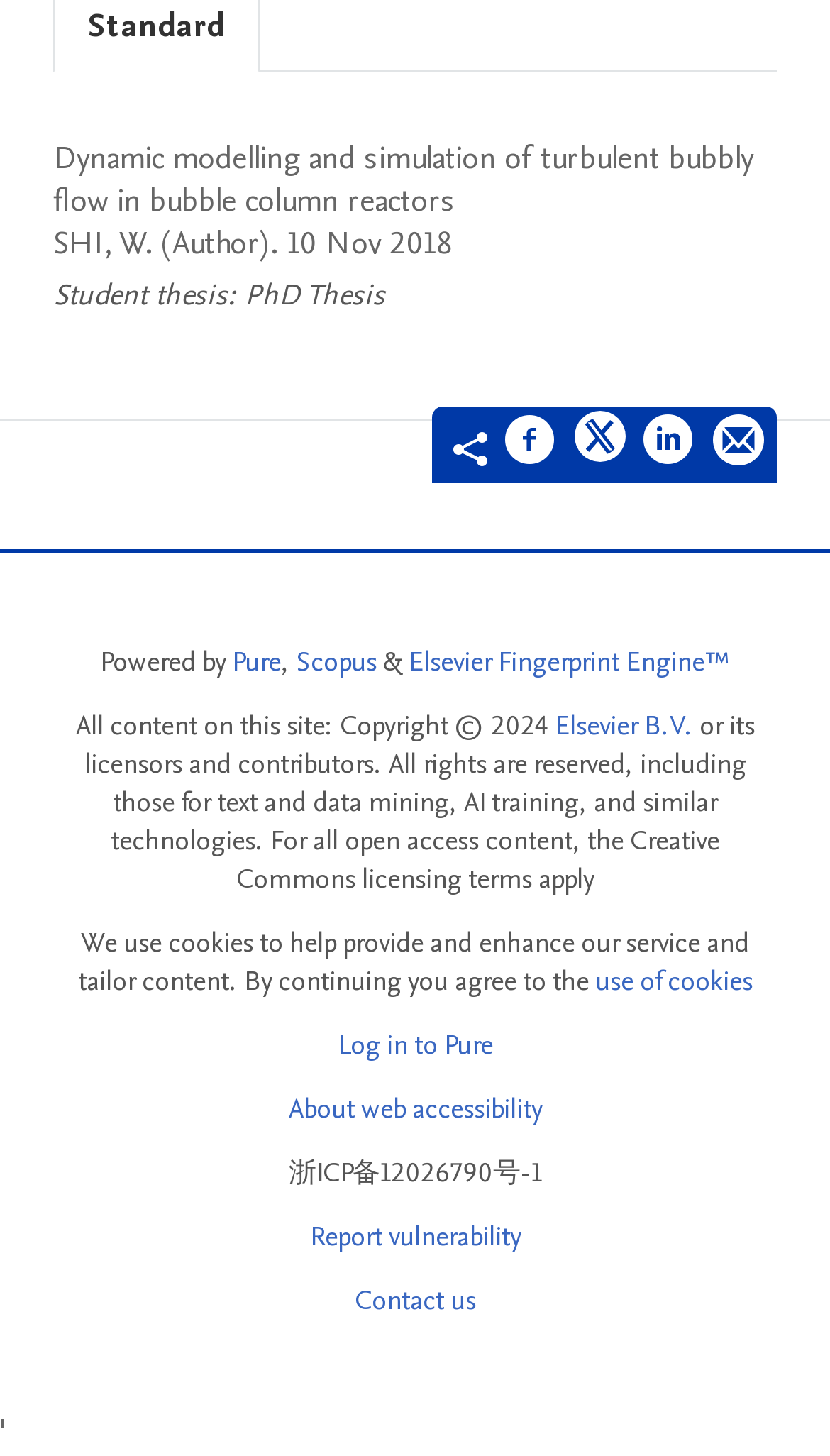Answer the question in one word or a short phrase:
What is the title of the research?

Dynamic modelling and simulation of turbulent bubbly flow in bubble column reactors